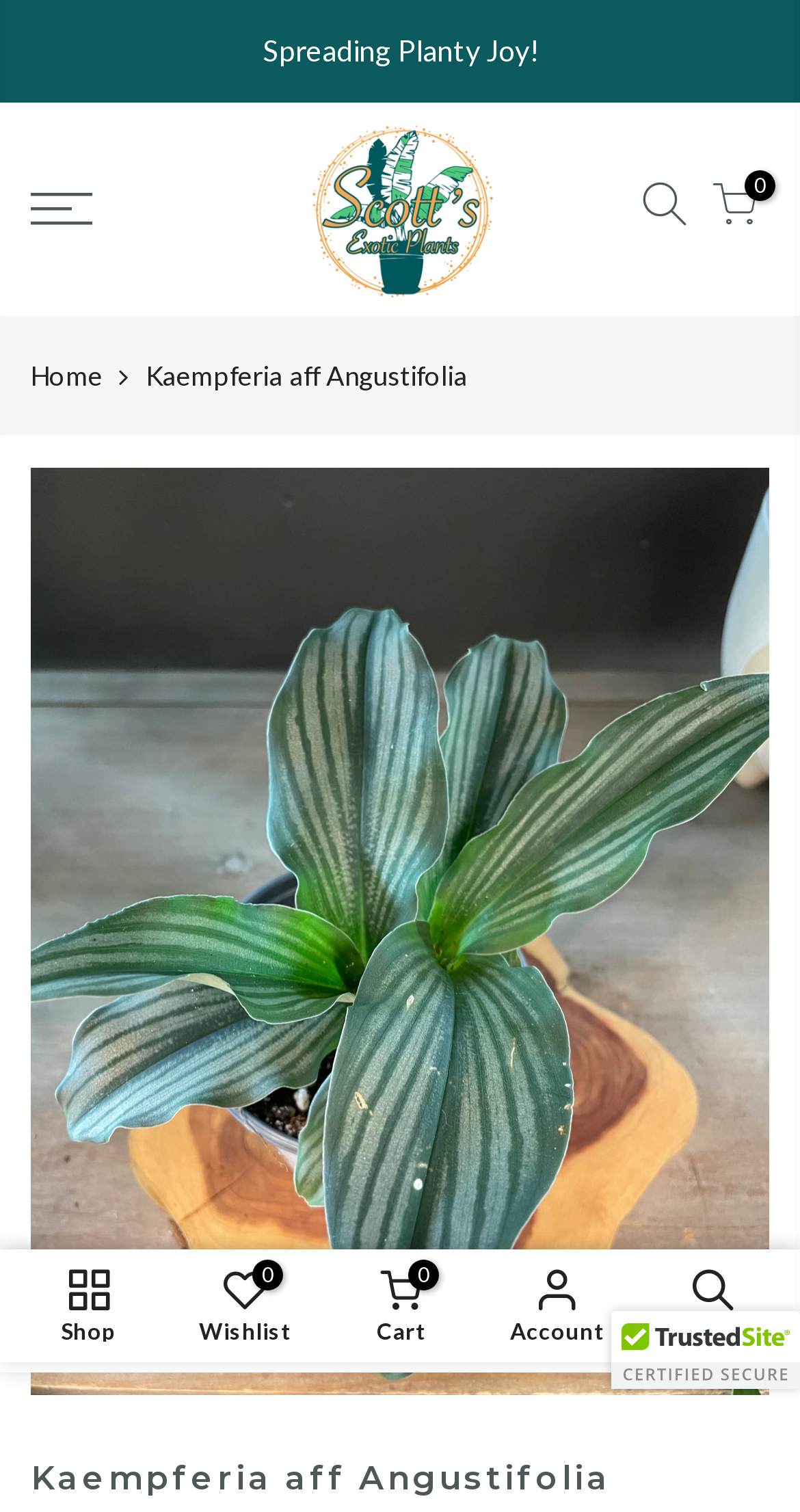Identify the bounding box coordinates for the UI element that matches this description: "parent_node: 0".

[0.787, 0.119, 0.874, 0.158]